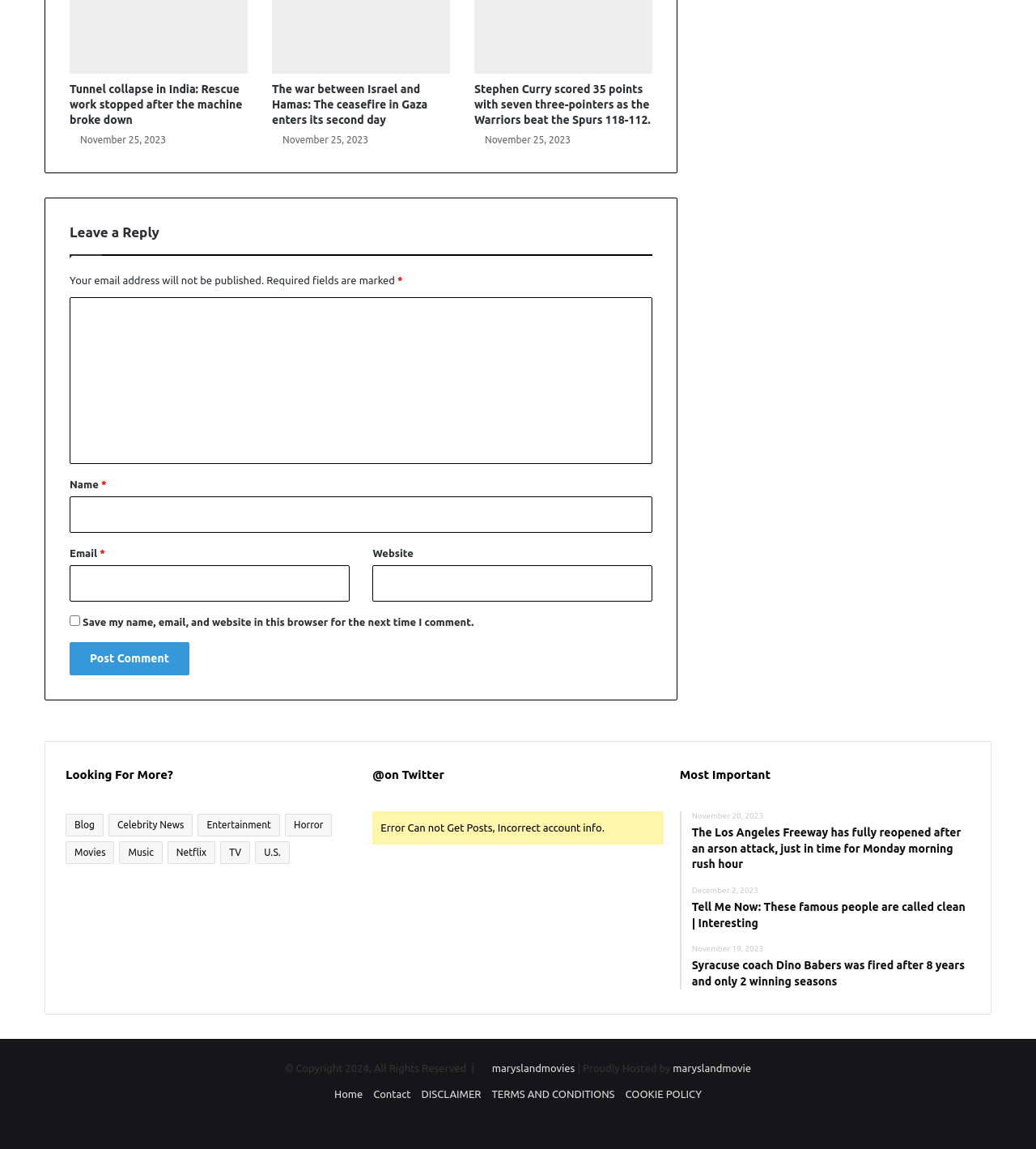Could you highlight the region that needs to be clicked to execute the instruction: "Follow on Twitter"?

[0.36, 0.668, 0.429, 0.68]